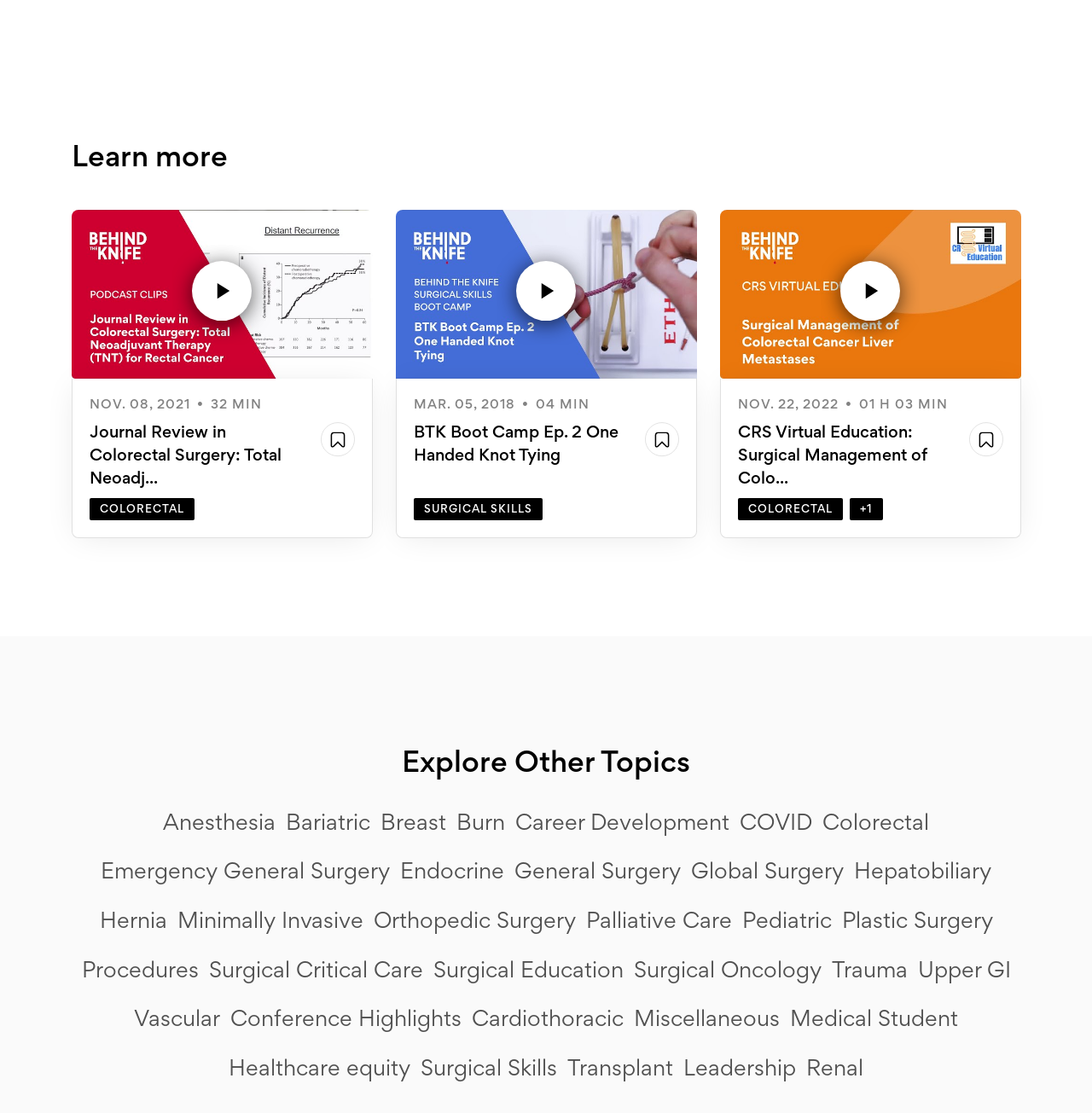Can you find the bounding box coordinates for the element to click on to achieve the instruction: "Read about BTK Boot Camp Ep. 2 One Handed Knot Tying"?

[0.362, 0.188, 0.638, 0.483]